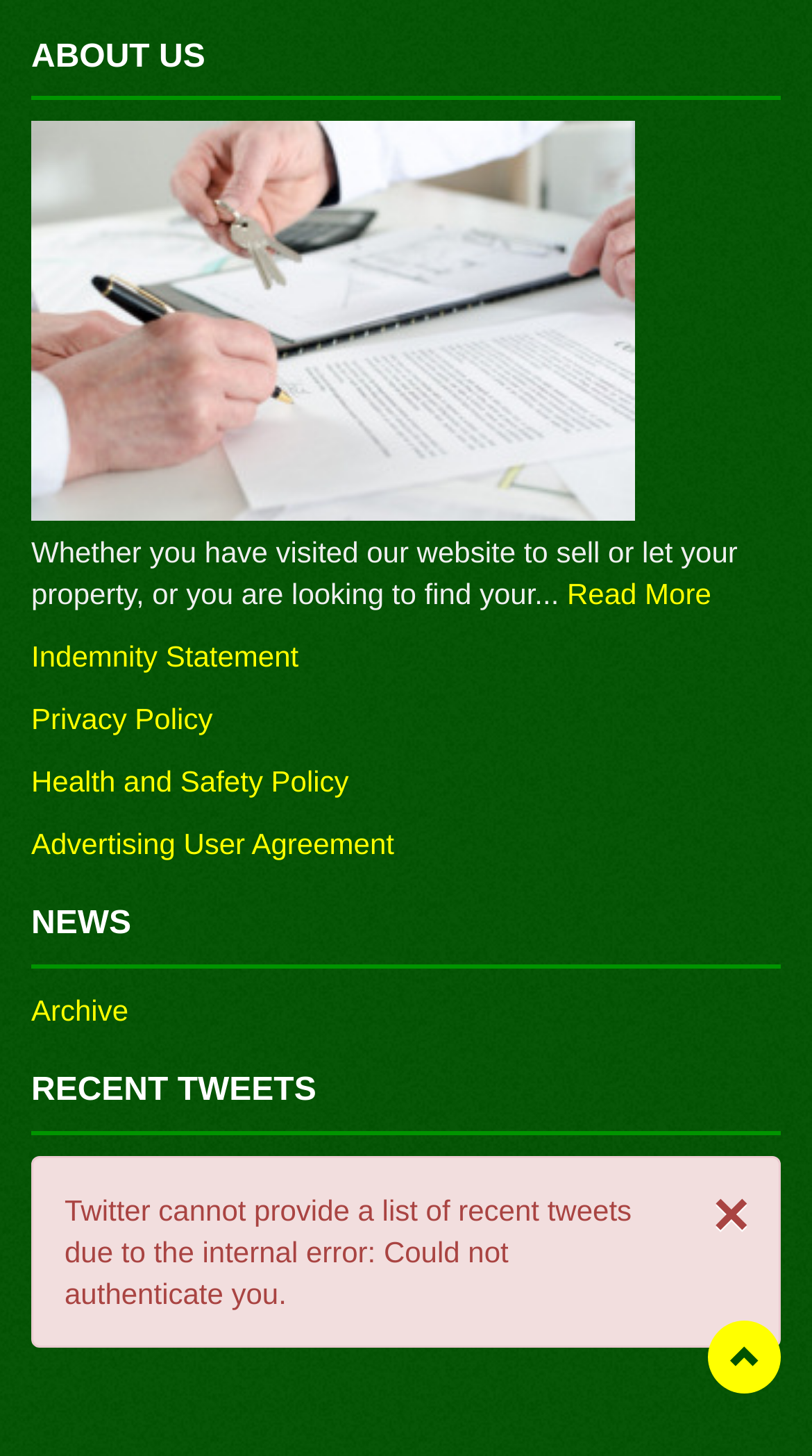Can you find the bounding box coordinates for the UI element given this description: "Advertising User Agreement"? Provide the coordinates as four float numbers between 0 and 1: [left, top, right, bottom].

[0.038, 0.568, 0.485, 0.591]